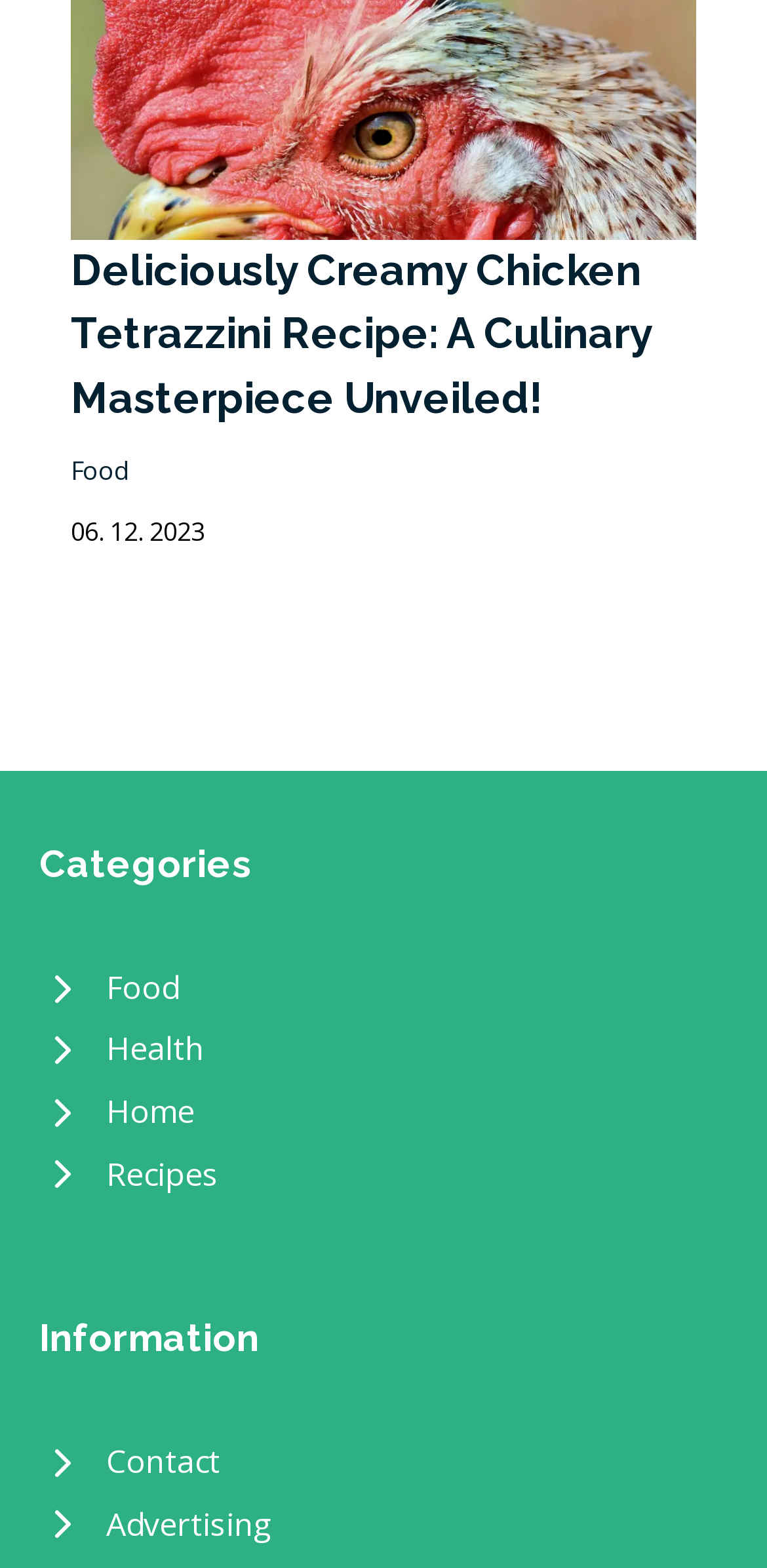What is the type of content on this webpage?
Give a detailed response to the question by analyzing the screenshot.

I inferred the type of content on this webpage by looking at the title of the article, which mentions a specific recipe, and the presence of categories related to food and recipes, indicating that the webpage is about a recipe.